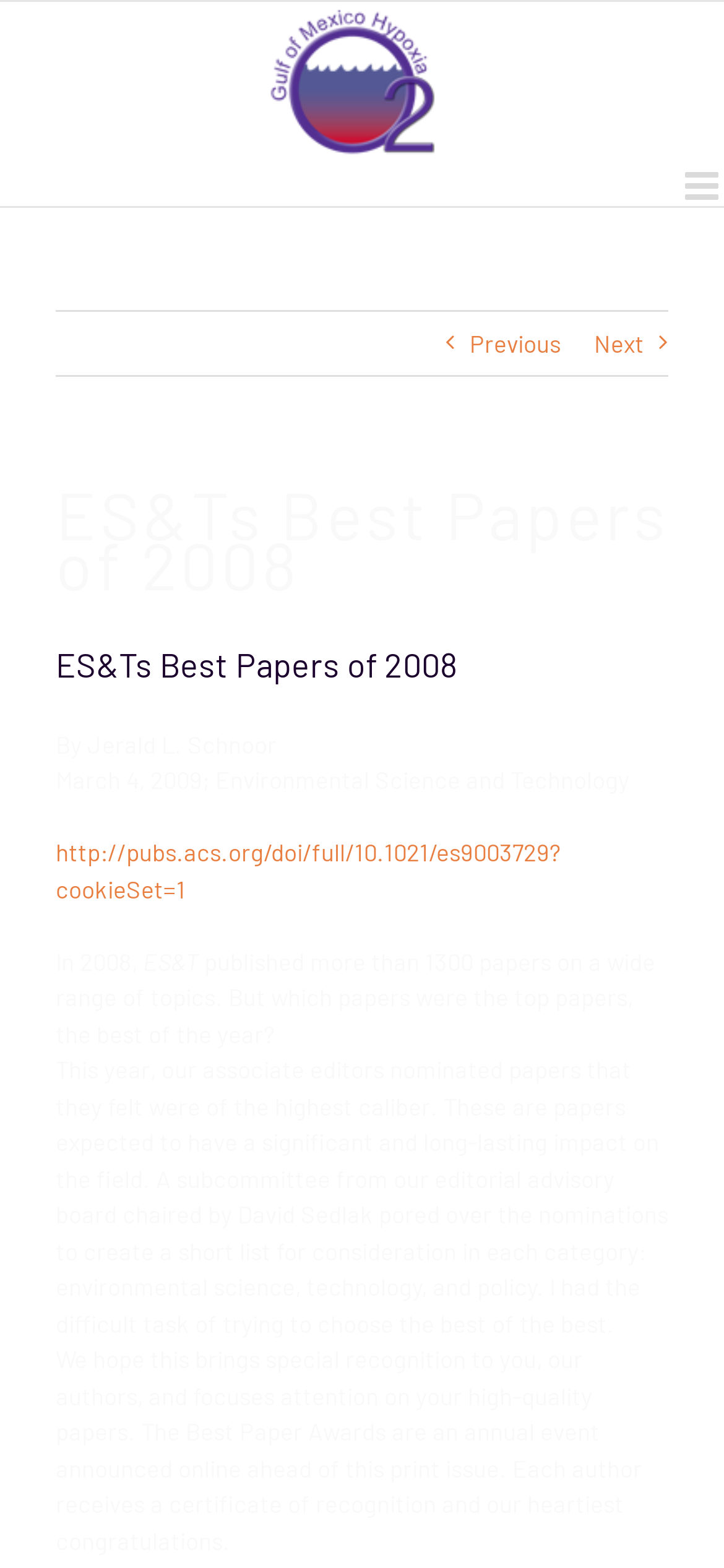Identify the bounding box of the HTML element described as: "aria-label="Toggle mobile menu"".

[0.946, 0.107, 1.0, 0.131]